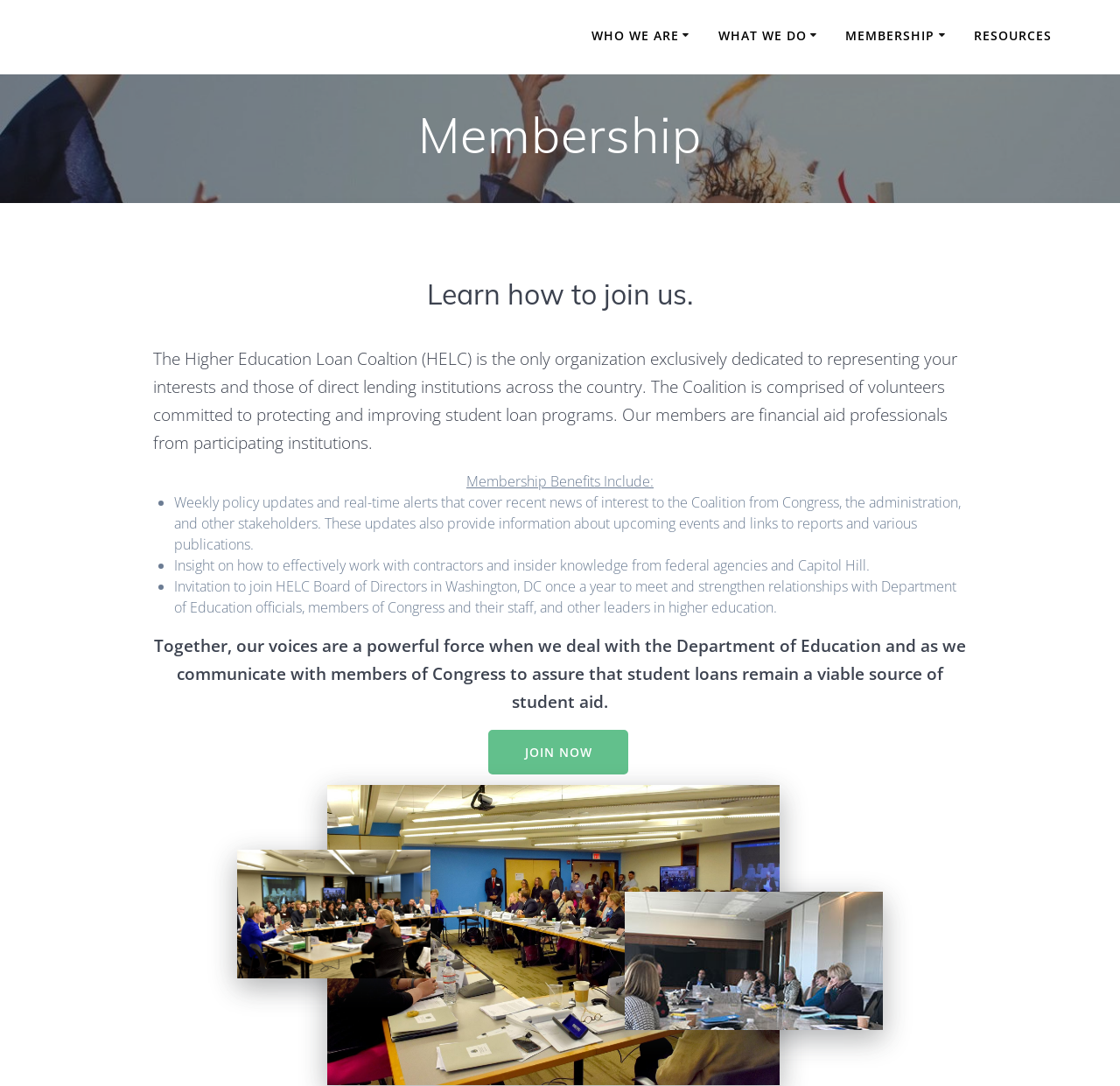By analyzing the image, answer the following question with a detailed response: What is the name of the organization?

The name of the organization can be found in the first link on the webpage, which is 'HIGHER EDUCATION LOAN COALITION'. This link is located at the top left corner of the webpage.